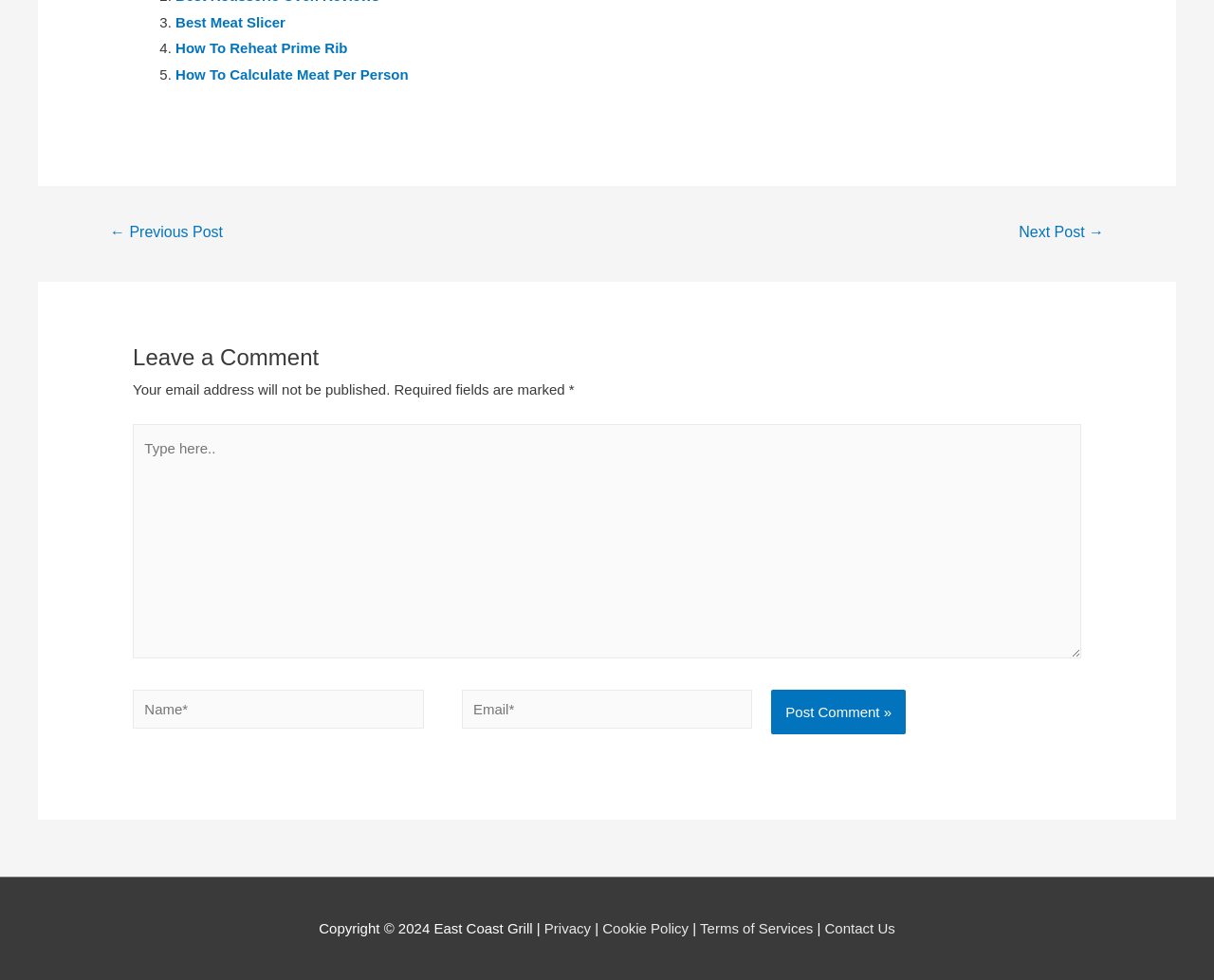Please mark the bounding box coordinates of the area that should be clicked to carry out the instruction: "Click on the 'Next Post →' link".

[0.821, 0.22, 0.928, 0.256]